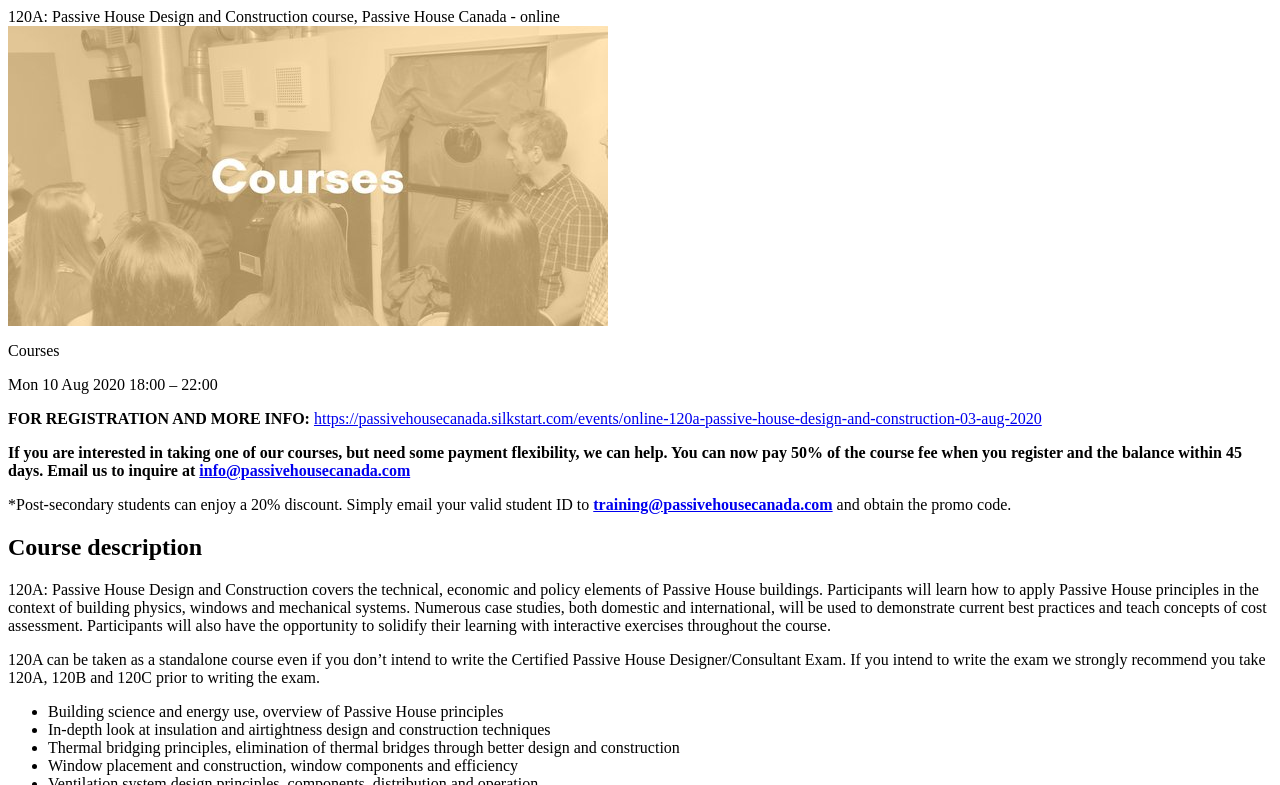How can I register for the course?
Provide an in-depth answer to the question, covering all aspects.

The registration link is mentioned in the link element with bounding box coordinates [0.245, 0.522, 0.814, 0.544] and URL 'https://passivehousecanada.silkstart.com/events/online-120a-passive-house-design-and-construction-03-aug-2020'.